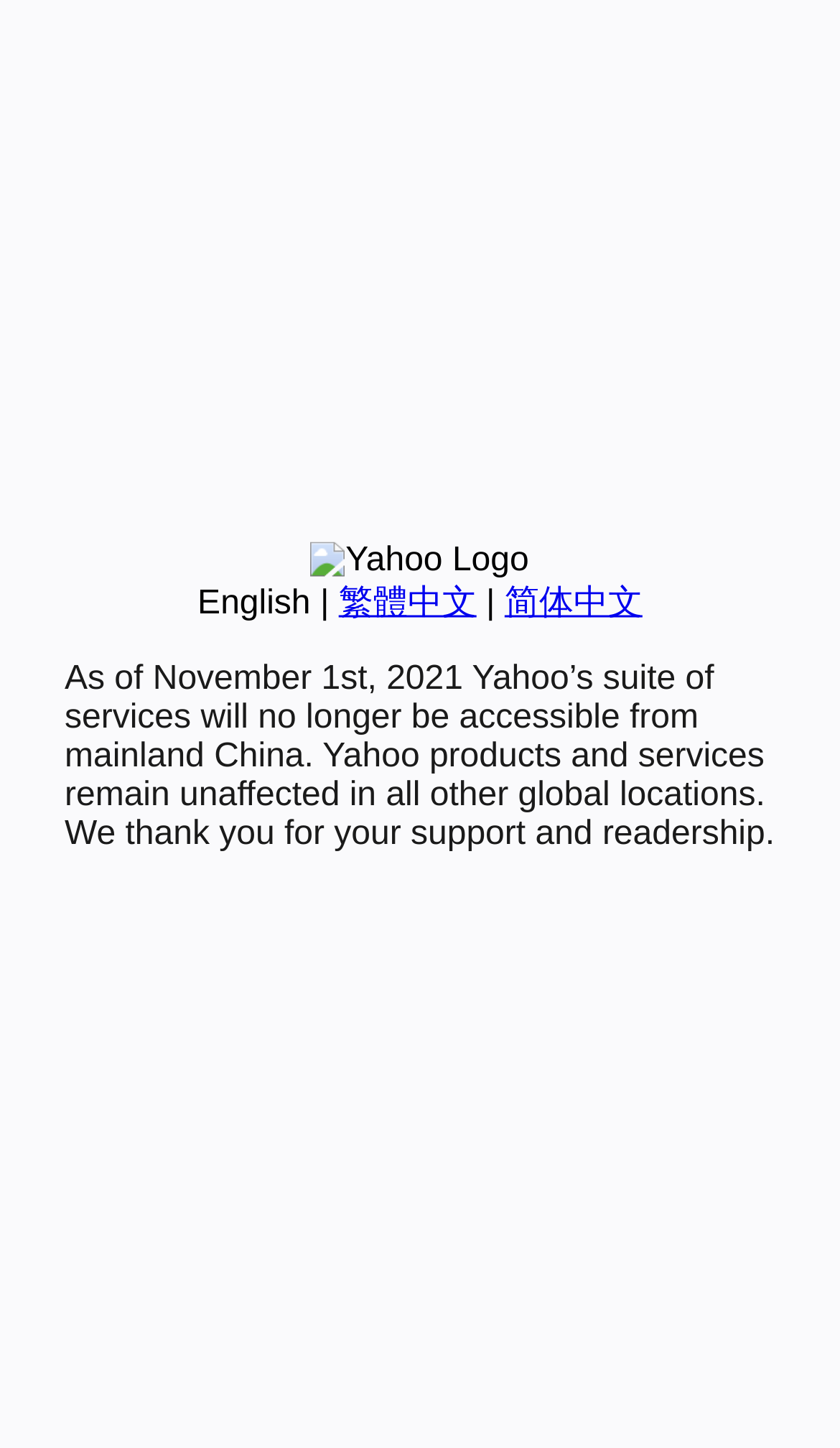Identify the bounding box of the UI element described as follows: "繁體中文". Provide the coordinates as four float numbers in the range of 0 to 1 [left, top, right, bottom].

[0.403, 0.404, 0.567, 0.429]